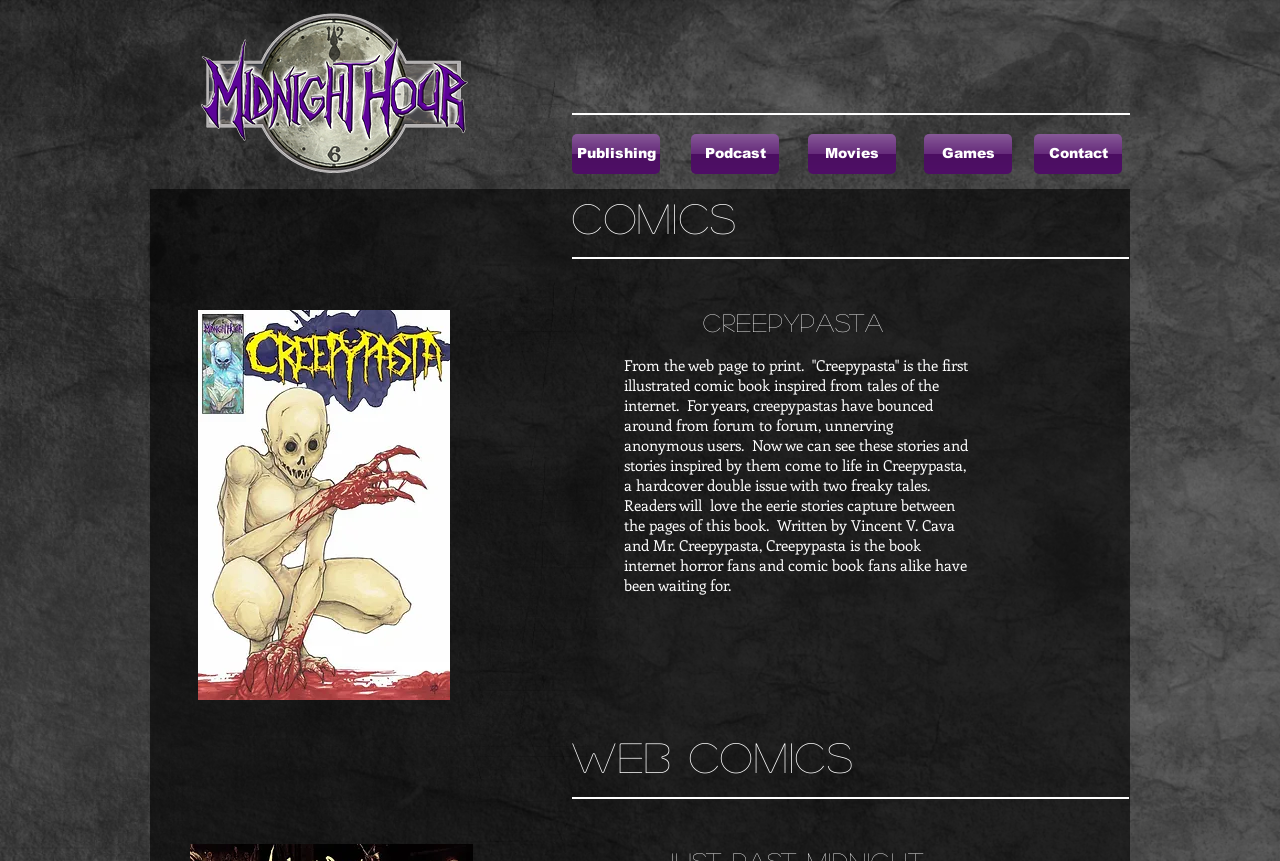Articulate a complete and detailed caption of the webpage elements.

The webpage is about Comics, specifically focusing on Creepypasta, a comic book inspired by internet horror stories. At the top, there are six links: Podcast, Movies, Games, Publishing, and Contact, aligned horizontally. Below these links, there is a heading "Comics" followed by a subheading "Web Comics" towards the bottom of the page. 

On the right side of the "Comics" heading, there is another heading "Creepypasta" with a brief description of the comic book. The description explains that Creepypasta is a hardcover double issue featuring two eerie stories inspired by internet horror tales. It also mentions the authors, Vincent V. Cava and Mr. Creepypasta, and targets internet horror fans and comic book enthusiasts.